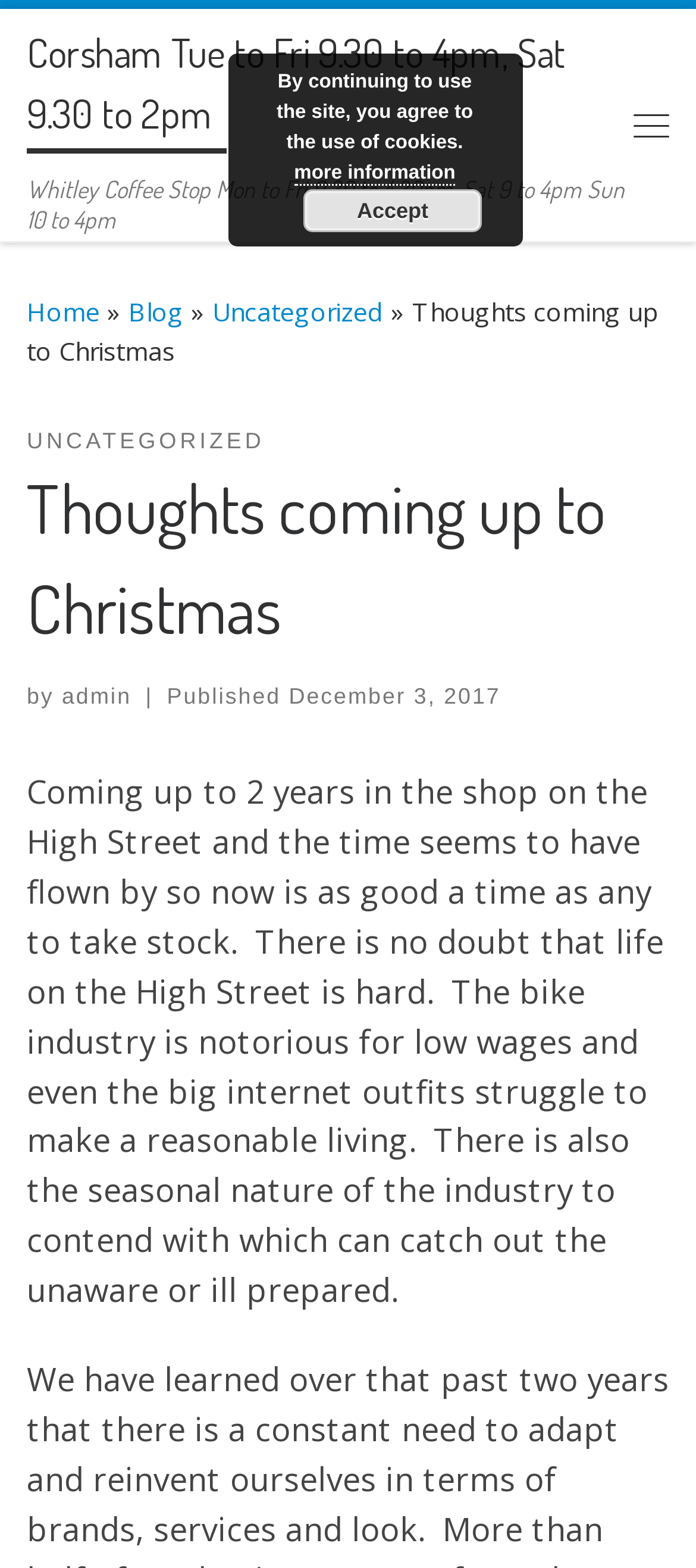Determine the bounding box coordinates for the area that should be clicked to carry out the following instruction: "Click the 'Menu' button".

[0.885, 0.052, 0.987, 0.108]